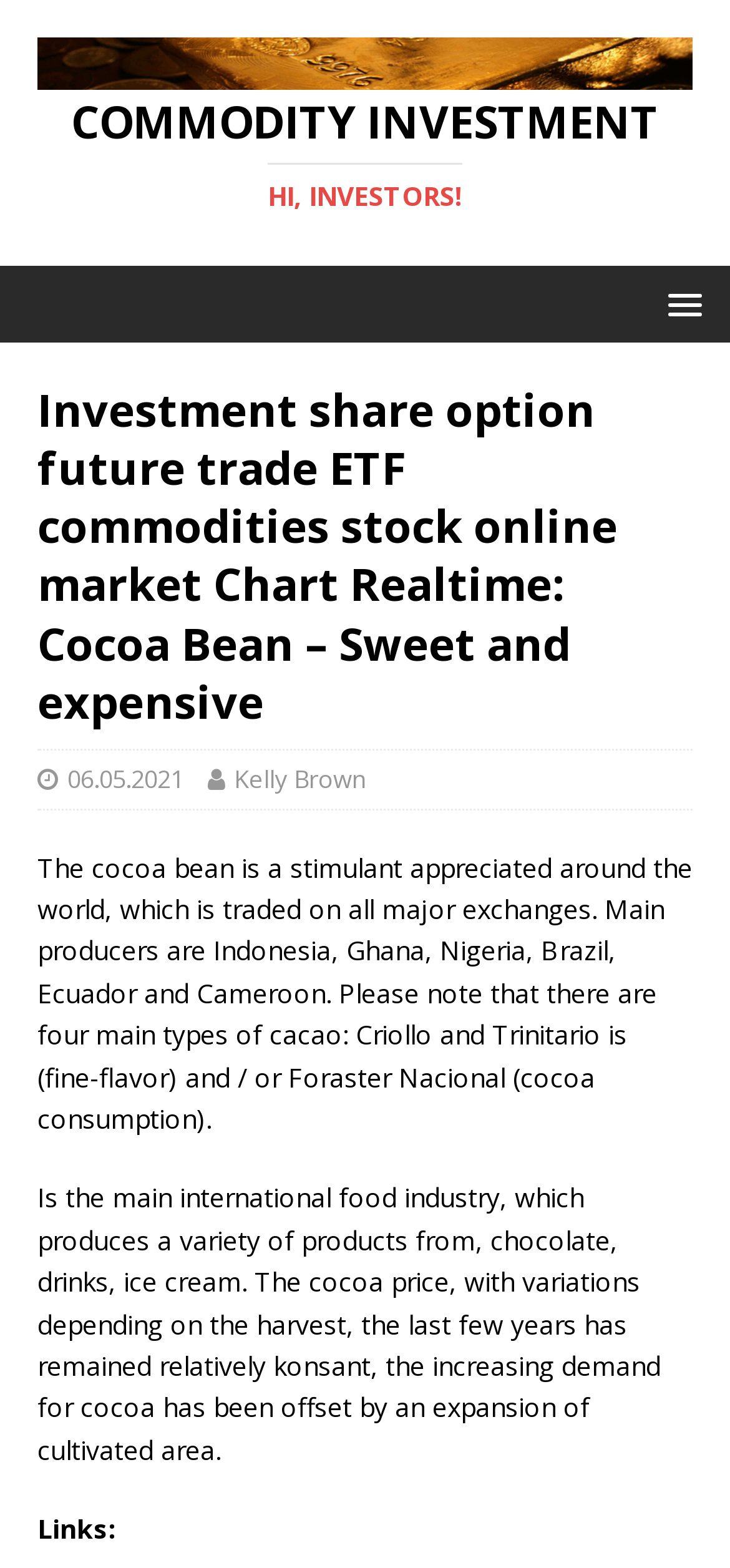Find the headline of the webpage and generate its text content.

Investment share option future trade ETF commodities stock online market Chart Realtime: Cocoa Bean – Sweet and expensive